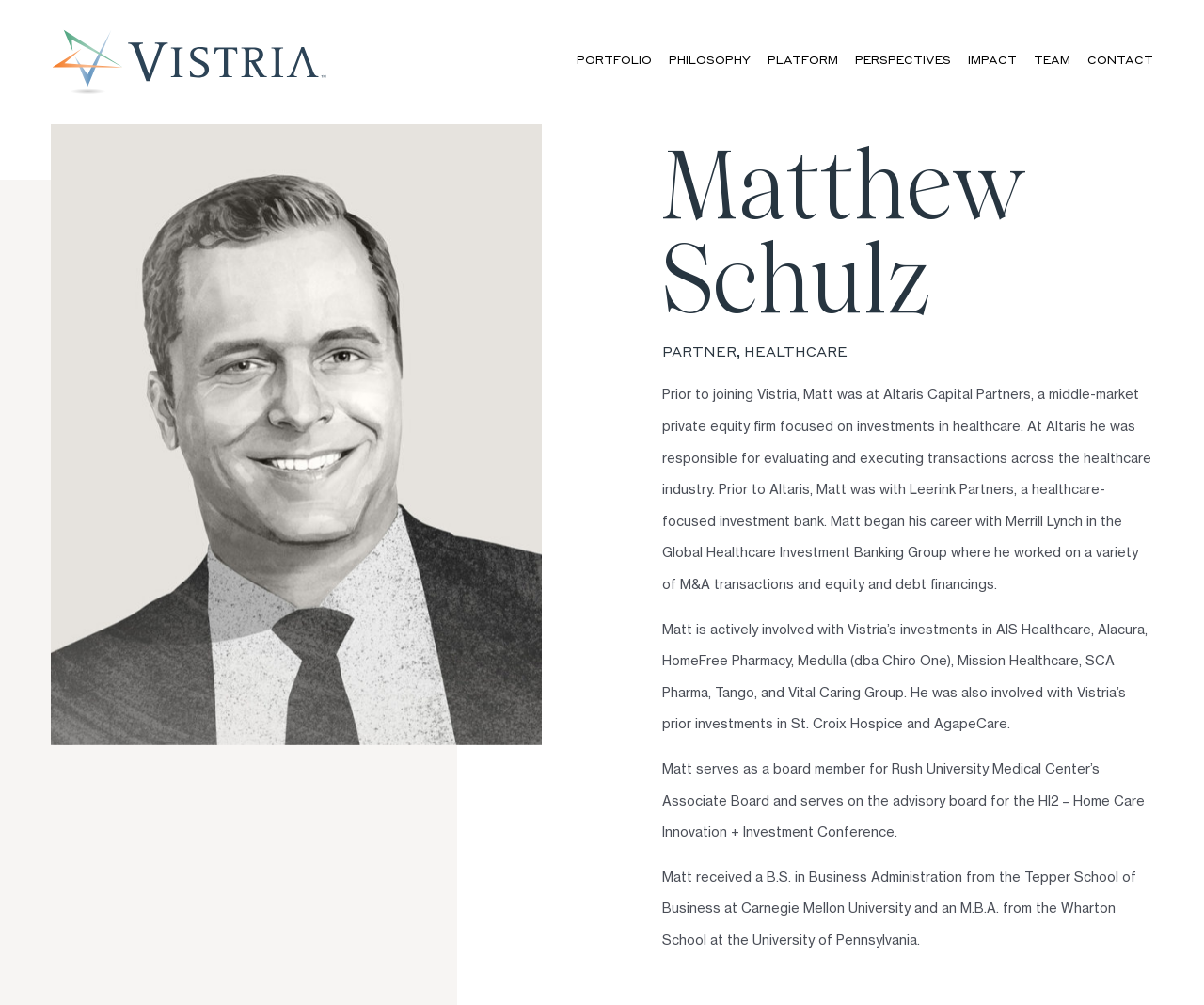What is the name of the university where Matt received his M.B.A.?
Can you provide a detailed and comprehensive answer to the question?

I found the answer in the last paragraph of the article section, which mentions that Matt received his M.B.A. from the Wharton School at the University of Pennsylvania.